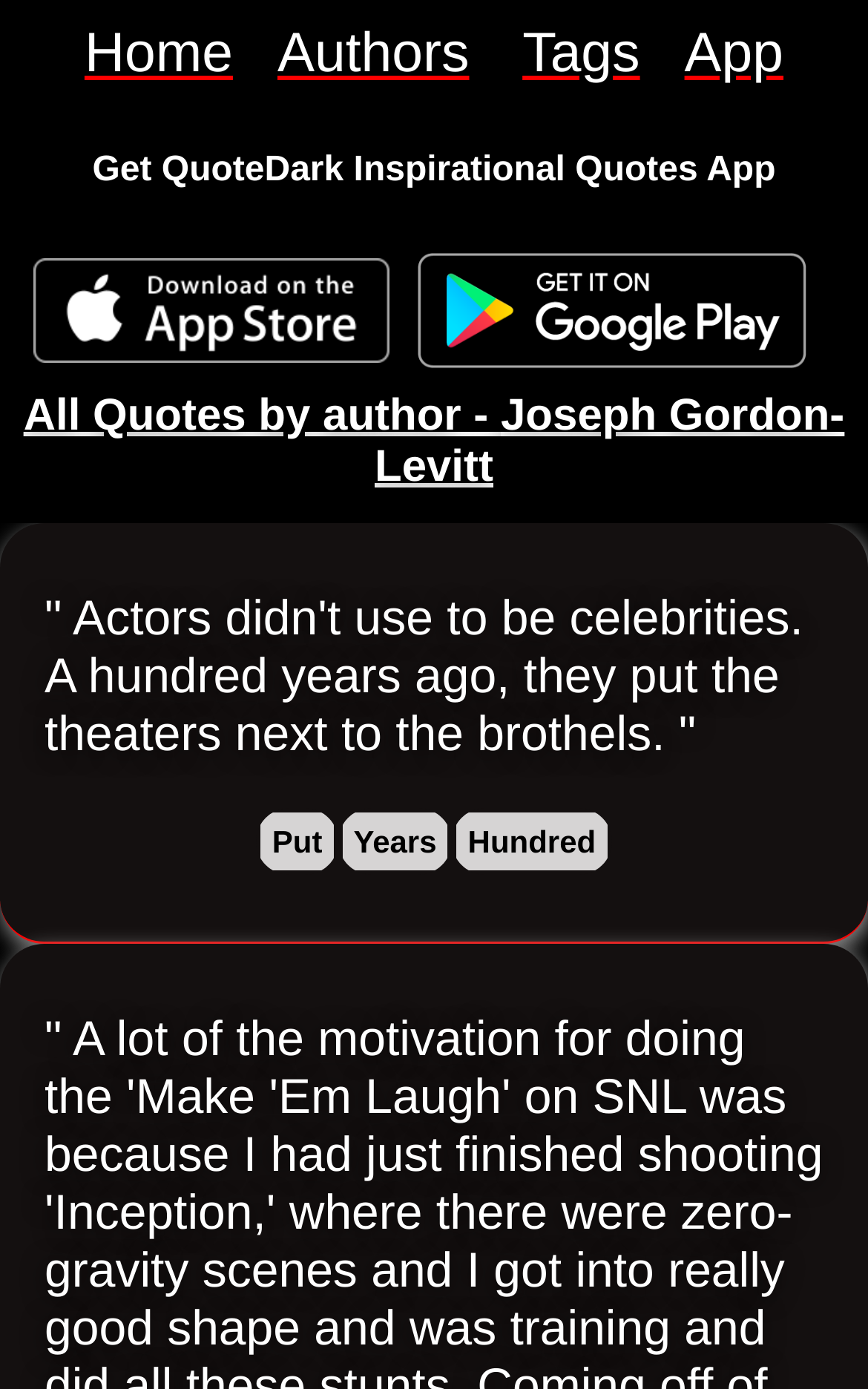Please pinpoint the bounding box coordinates for the region I should click to adhere to this instruction: "view quotes by author".

[0.0, 0.282, 1.0, 0.355]